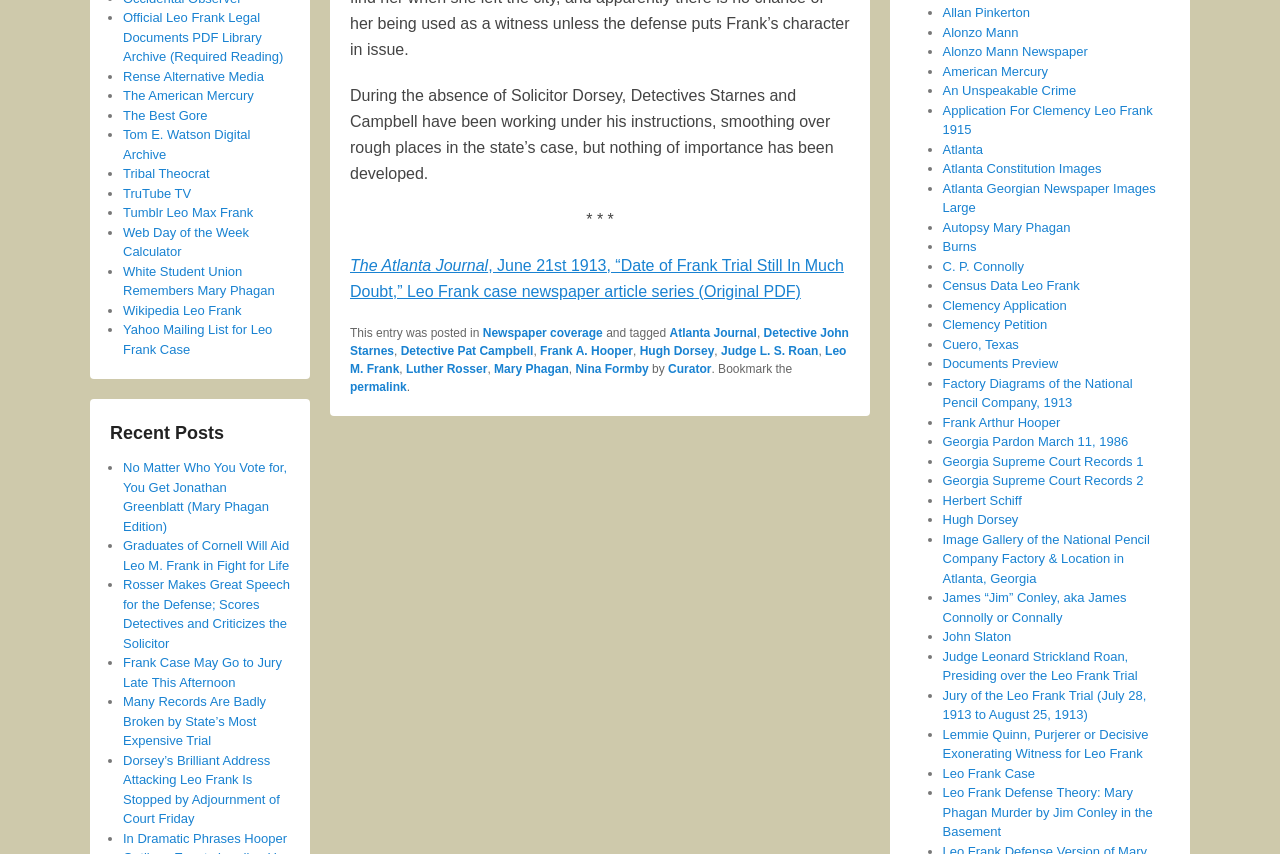Please determine the bounding box coordinates, formatted as (top-left x, top-left y, bottom-right x, bottom-right y), with all values as floating point numbers between 0 and 1. Identify the bounding box of the region described as: Atlanta

[0.736, 0.166, 0.768, 0.183]